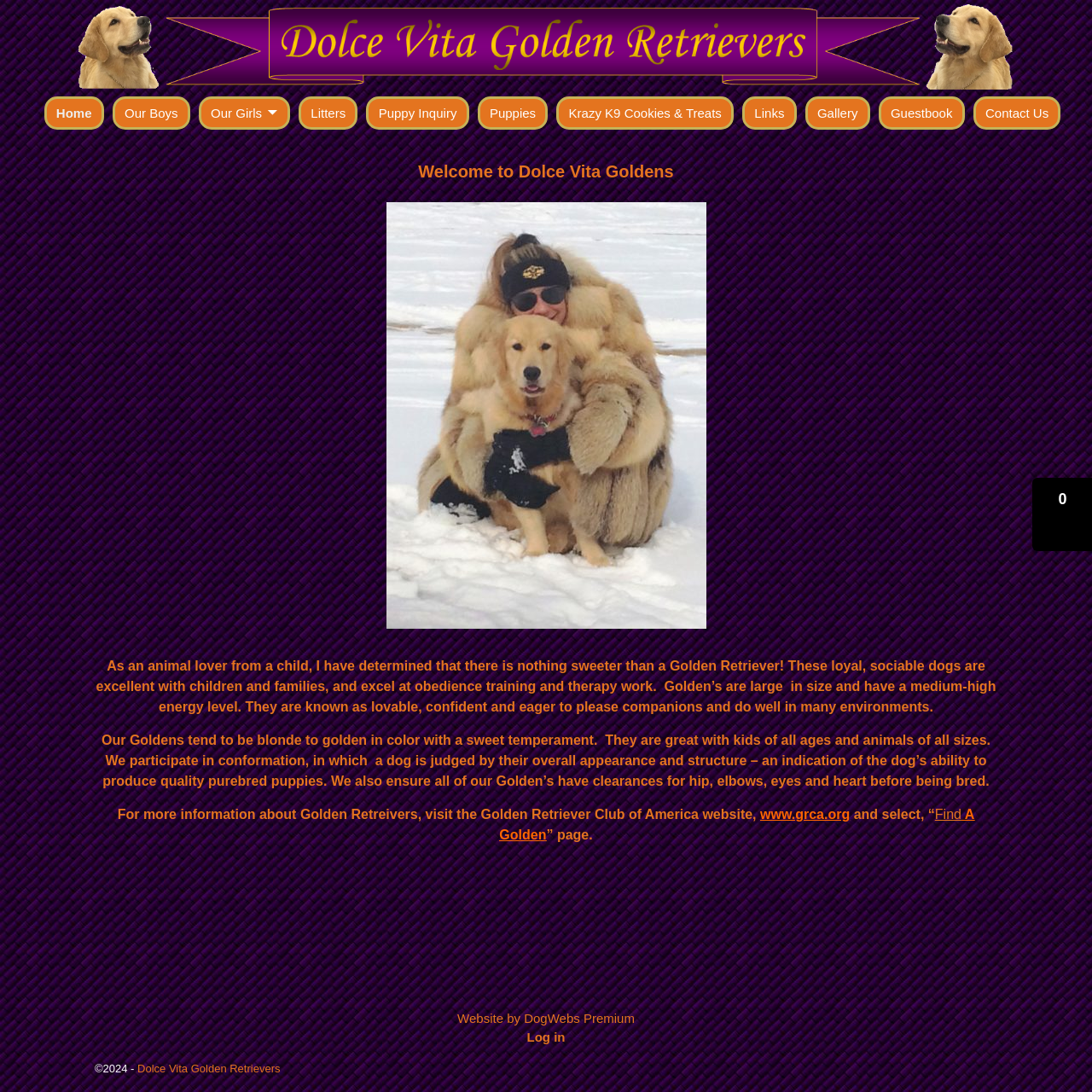Please find the bounding box coordinates of the element that needs to be clicked to perform the following instruction: "Learn more about 'Krazy K9 Cookies & Treats'". The bounding box coordinates should be four float numbers between 0 and 1, represented as [left, top, right, bottom].

[0.51, 0.088, 0.672, 0.118]